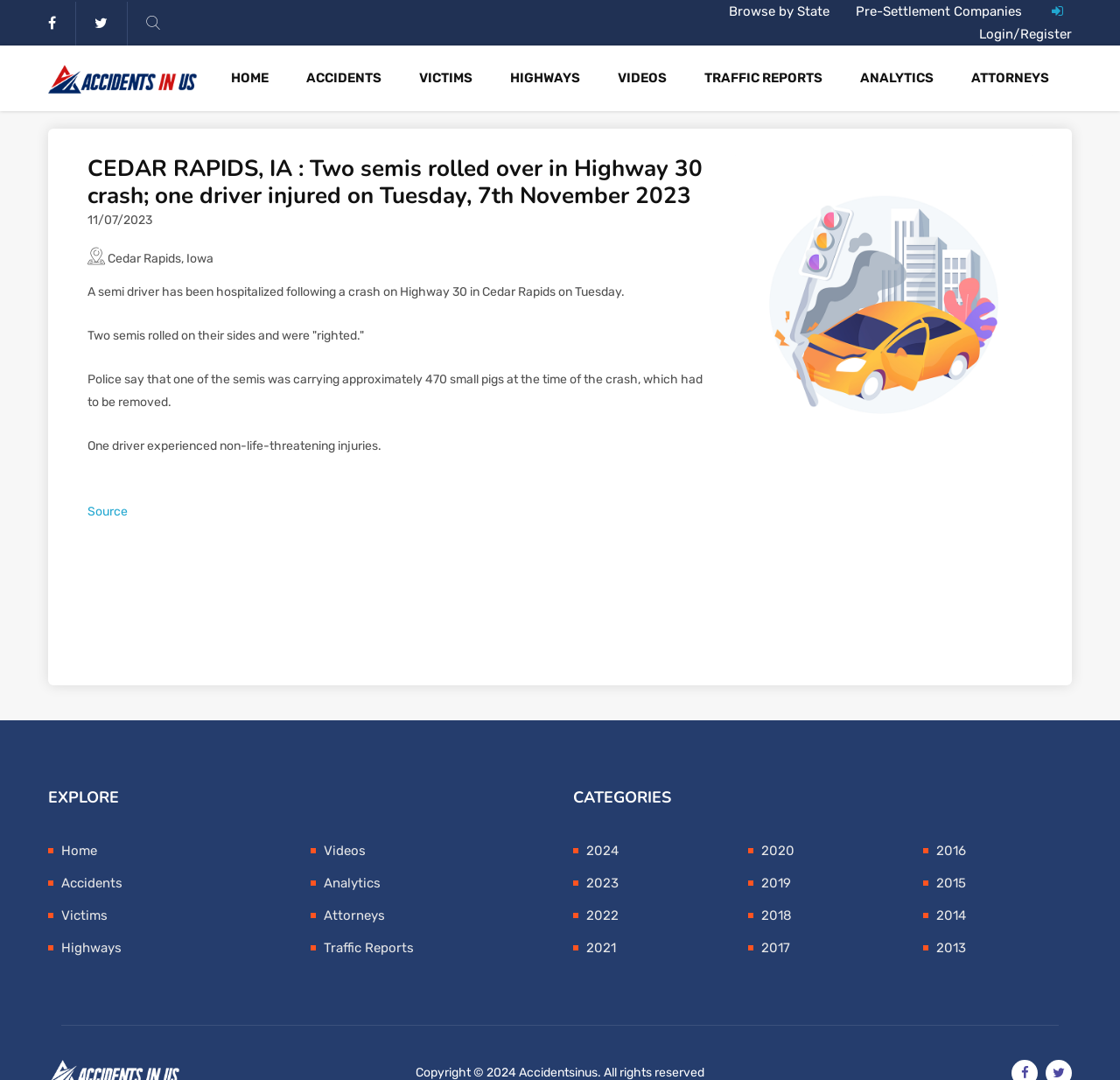Please locate the bounding box coordinates of the element that needs to be clicked to achieve the following instruction: "Login". The coordinates should be four float numbers between 0 and 1, i.e., [left, top, right, bottom].

[0.874, 0.024, 0.905, 0.039]